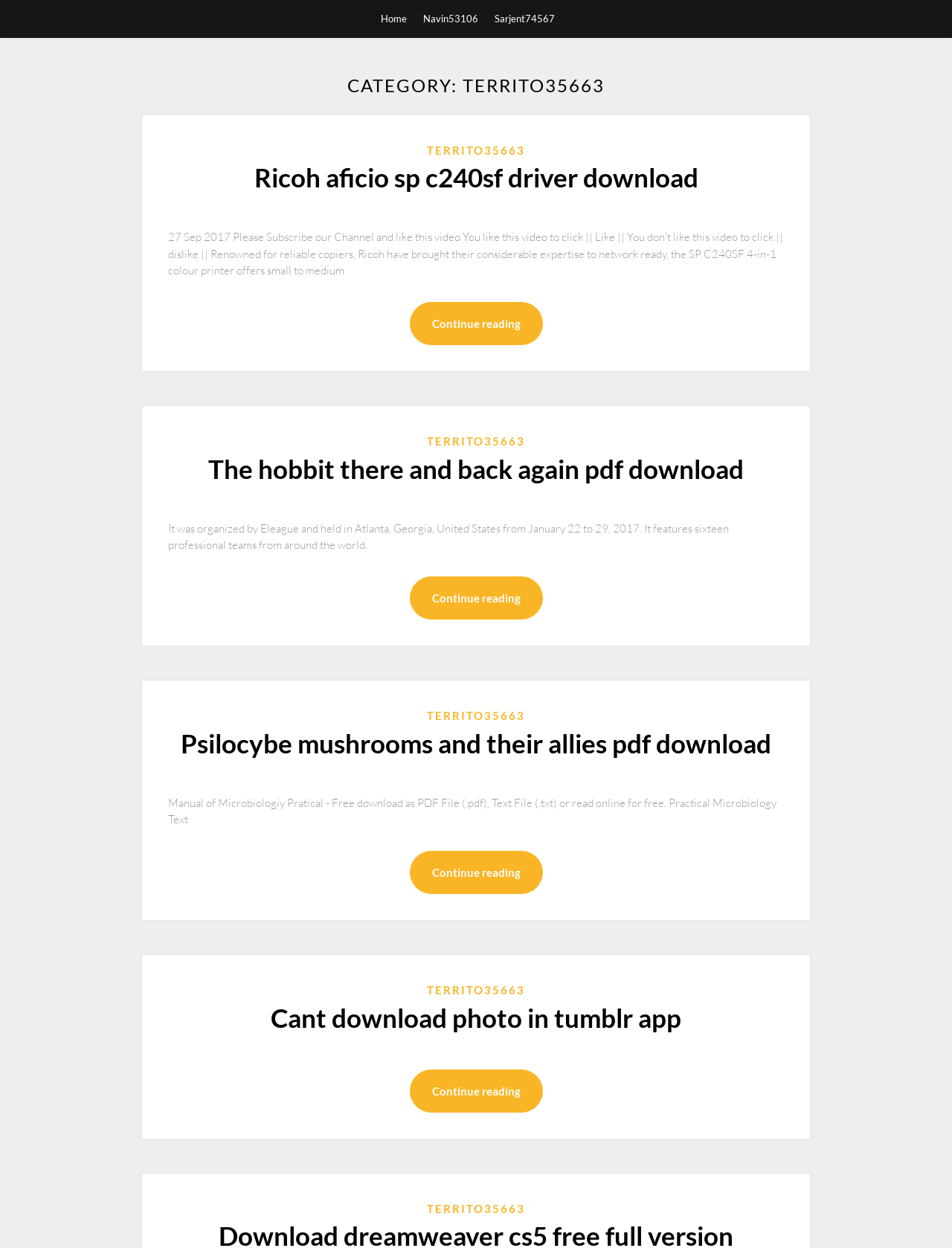Find the bounding box coordinates of the element's region that should be clicked in order to follow the given instruction: "Continue reading about Cant download photo in tumblr app". The coordinates should consist of four float numbers between 0 and 1, i.e., [left, top, right, bottom].

[0.43, 0.857, 0.57, 0.892]